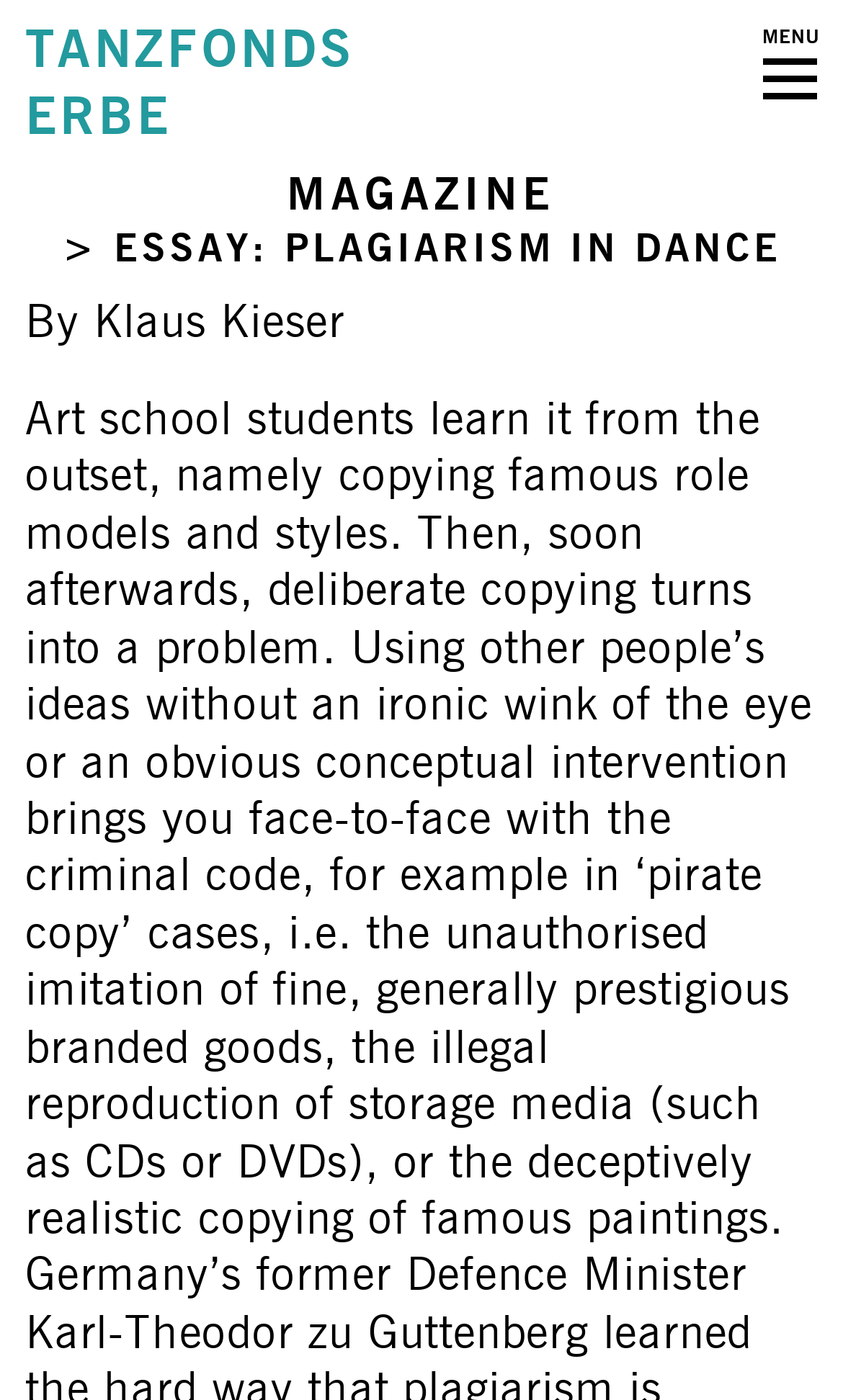Using the format (top-left x, top-left y, bottom-right x, bottom-right y), provide the bounding box coordinates for the described UI element. All values should be floating point numbers between 0 and 1: TANZFONDSERBE

[0.03, 0.011, 0.42, 0.107]